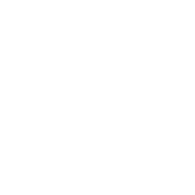Refer to the image and provide an in-depth answer to the question:
What is the name of the disposable vape?

The associated text describes the features of the BC5000 Elf Bar disposable vape, which offers an impressive range of flavors, potent nicotine strength, and a sleek design aimed at enhancing the vaping experience.